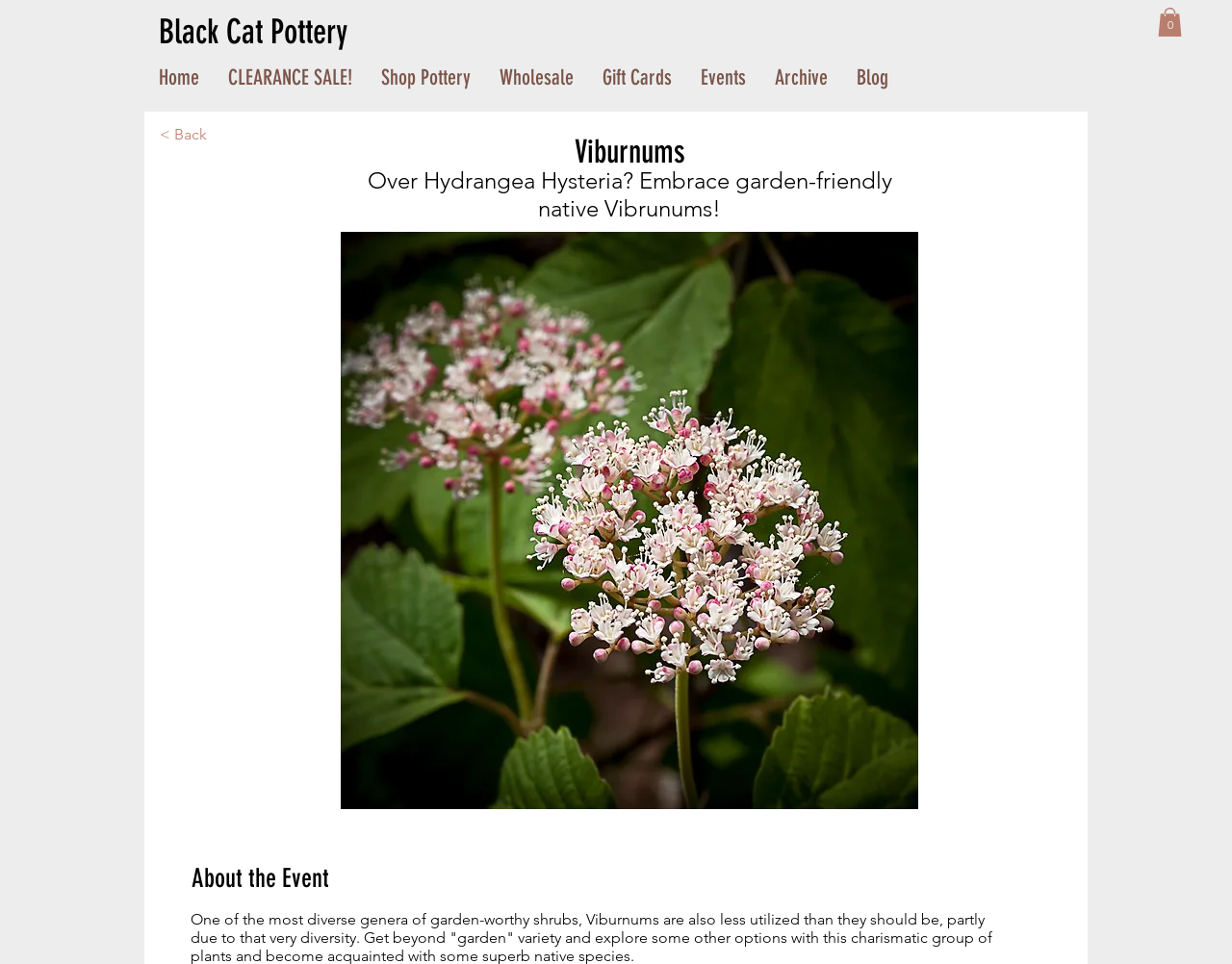Show the bounding box coordinates for the element that needs to be clicked to execute the following instruction: "Explore Shop Pottery". Provide the coordinates in the form of four float numbers between 0 and 1, i.e., [left, top, right, bottom].

[0.298, 0.054, 0.394, 0.107]